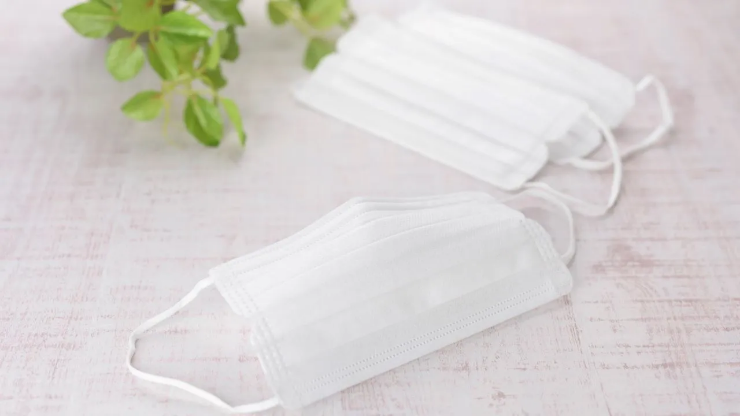What is in the background of the image?
Answer briefly with a single word or phrase based on the image.

A small green plant